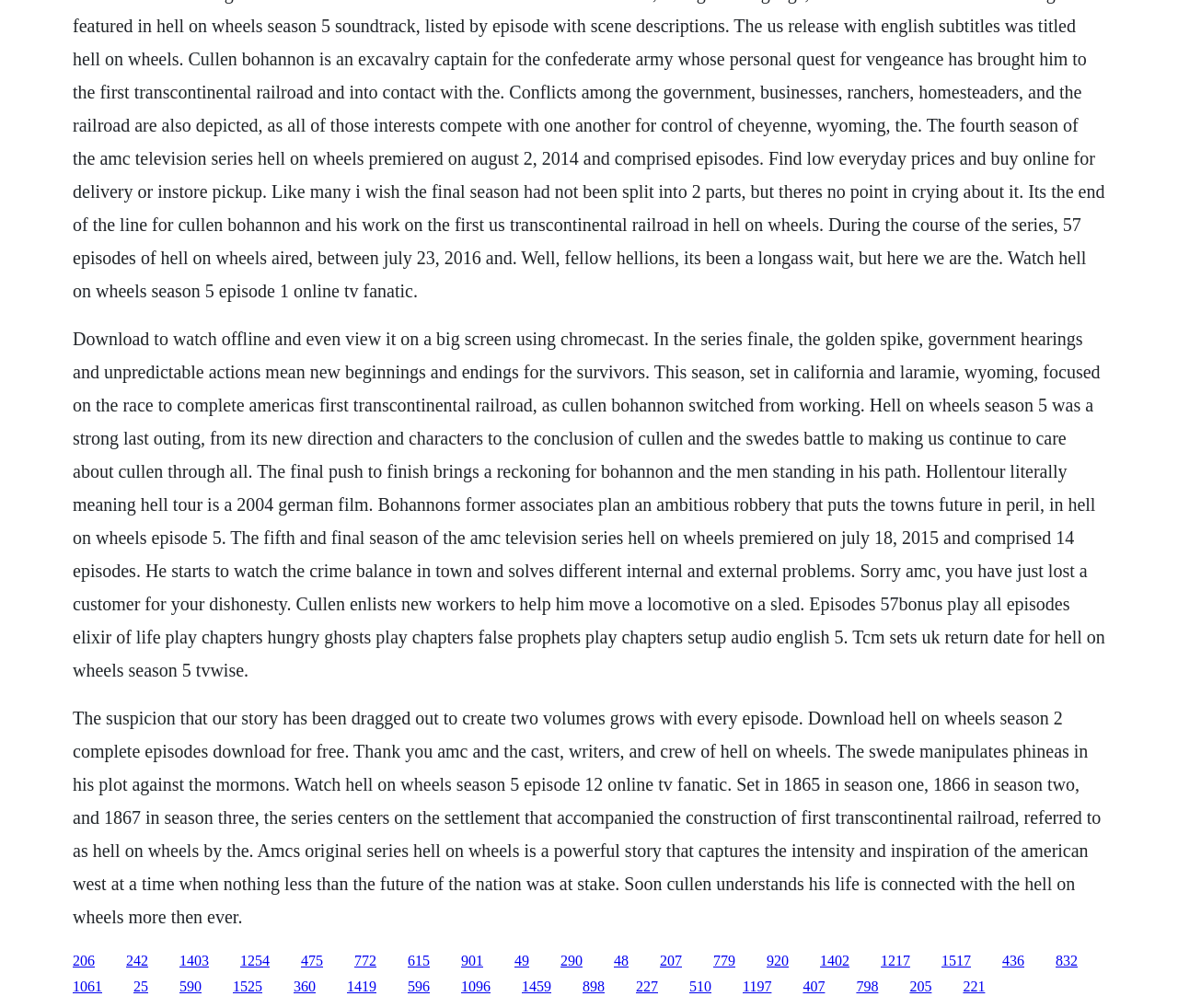Consider the image and give a detailed and elaborate answer to the question: 
How many episodes are in the fifth season?

The number of episodes in the fifth season can be inferred from the text content of the webpage, which states that 'The fifth and final season of the AMC television series Hell on Wheels premiered on July 18, 2015 and comprised 14 episodes'.